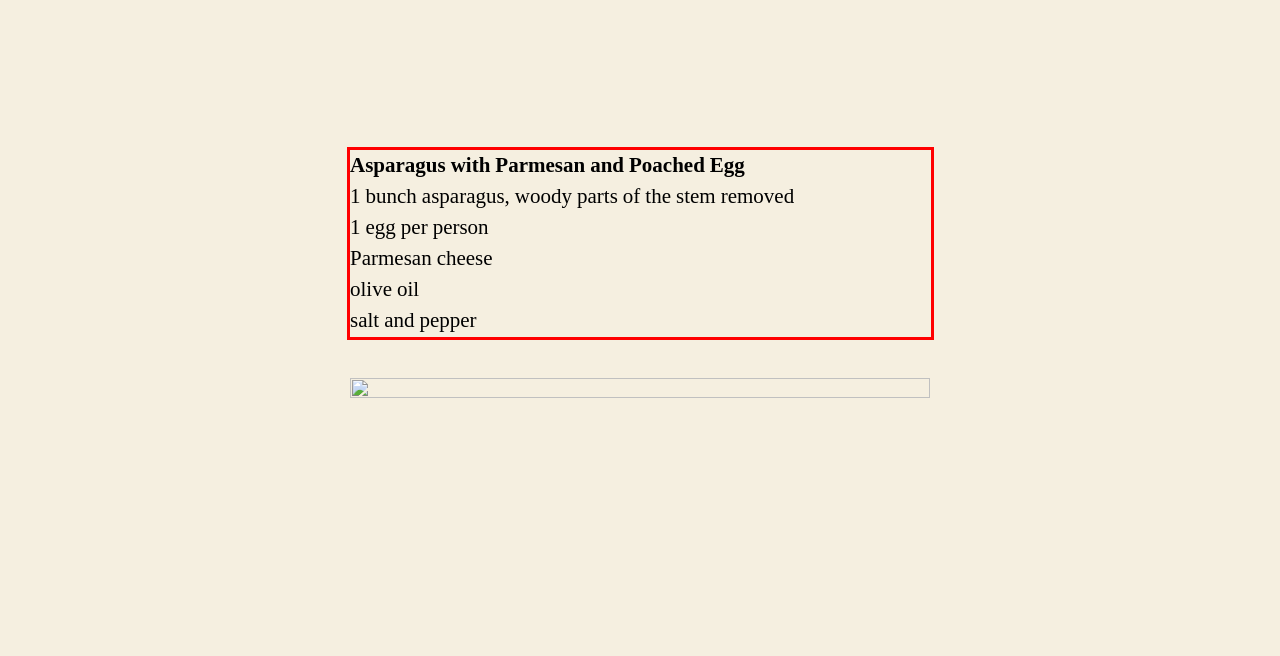Examine the screenshot of the webpage, locate the red bounding box, and generate the text contained within it.

Asparagus with Parmesan and Poached Egg 1 bunch asparagus, woody parts of the stem removed 1 egg per person Parmesan cheese olive oil salt and pepper